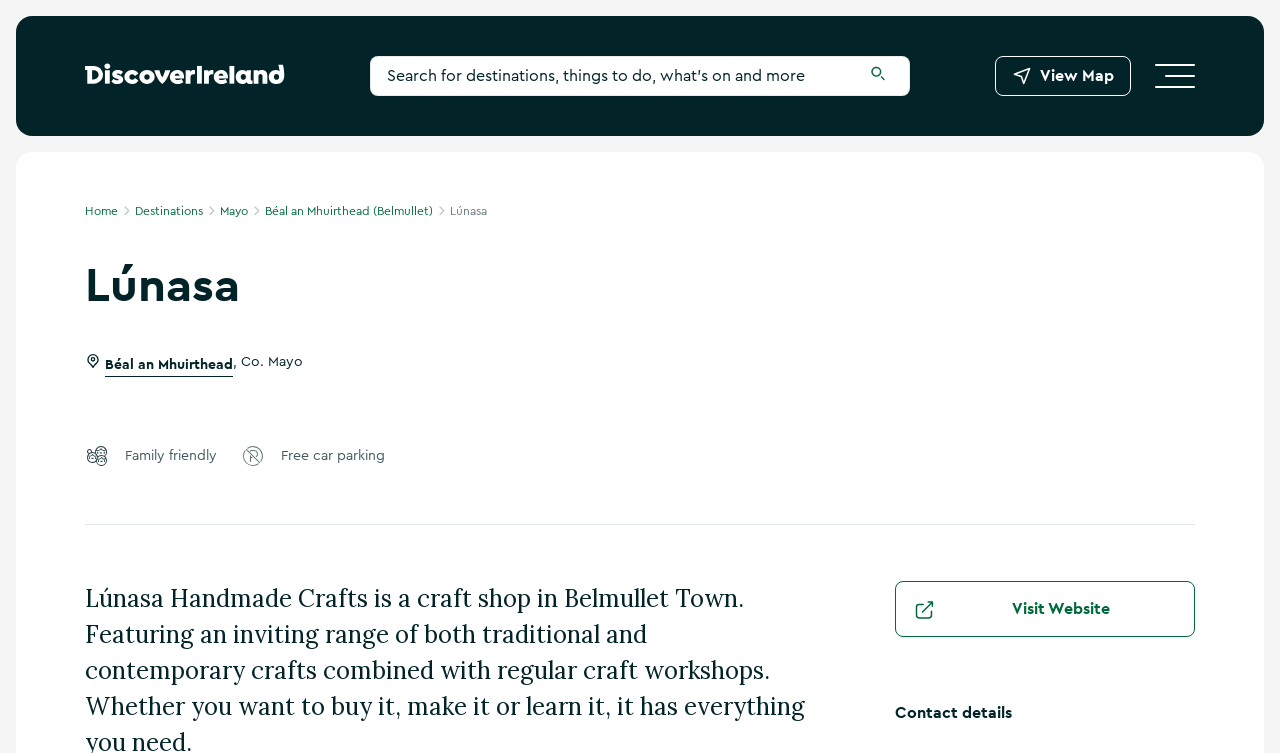Using the given description, provide the bounding box coordinates formatted as (top-left x, top-left y, bottom-right x, bottom-right y), with all values being floating point numbers between 0 and 1. Description: Béal an Mhuirthead

[0.082, 0.469, 0.182, 0.498]